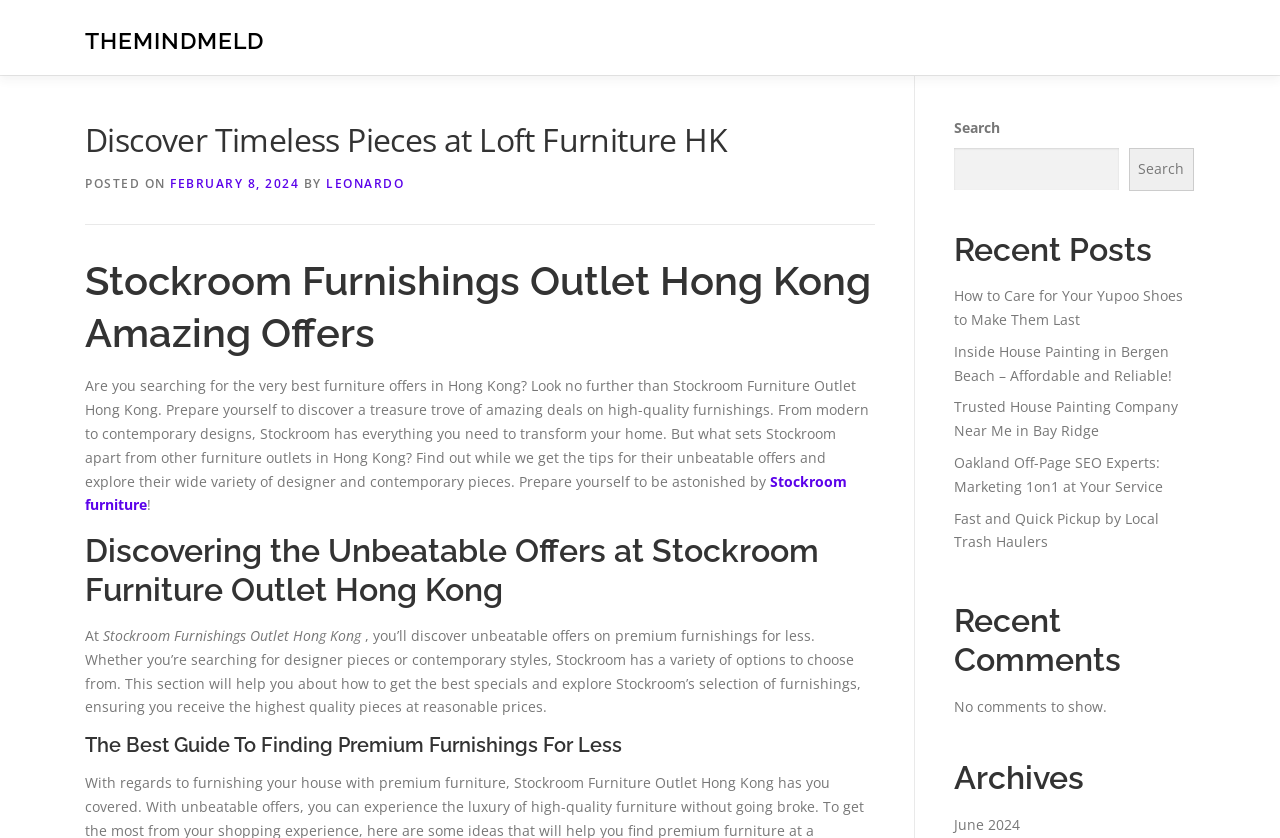Identify the bounding box coordinates of the region that needs to be clicked to carry out this instruction: "Check recent posts". Provide these coordinates as four float numbers ranging from 0 to 1, i.e., [left, top, right, bottom].

[0.745, 0.275, 0.933, 0.321]